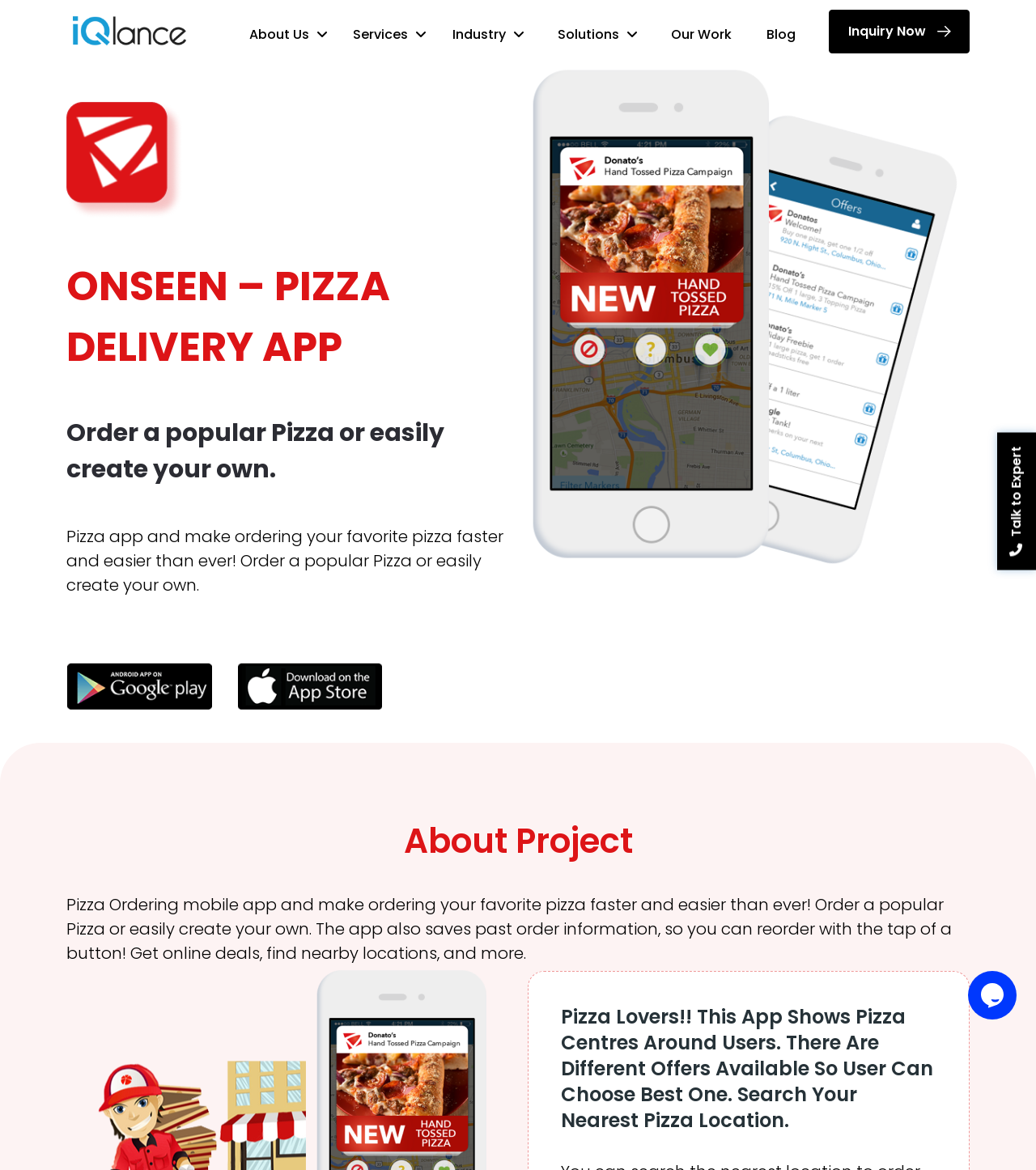What is the name of the mobile app?
Based on the screenshot, answer the question with a single word or phrase.

OnSeen